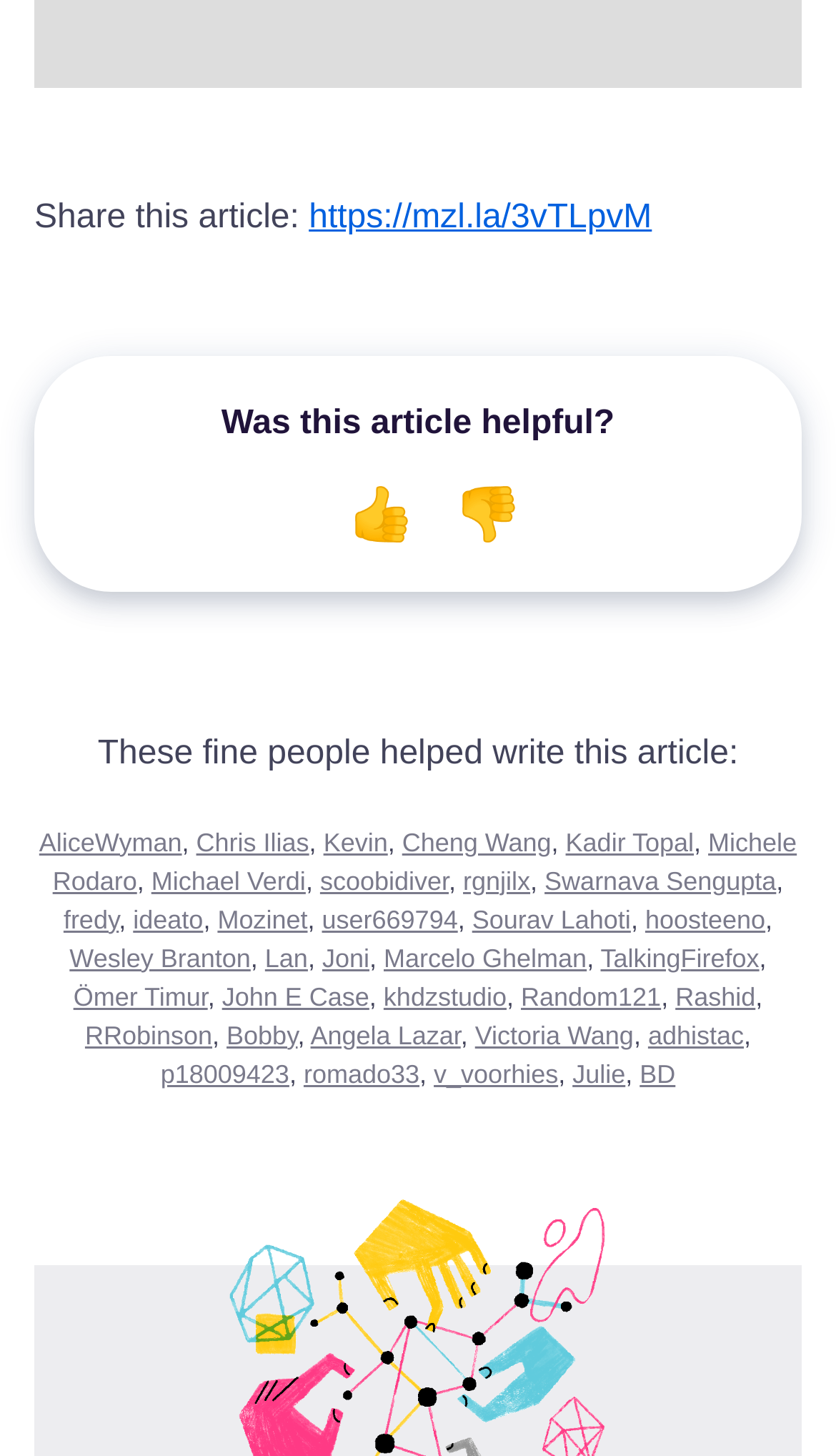What is the question being asked in the heading?
Using the details shown in the screenshot, provide a comprehensive answer to the question.

The heading on the webpage reads 'Was this article helpful?', which is a question asking the user for their feedback on the article's helpfulness.